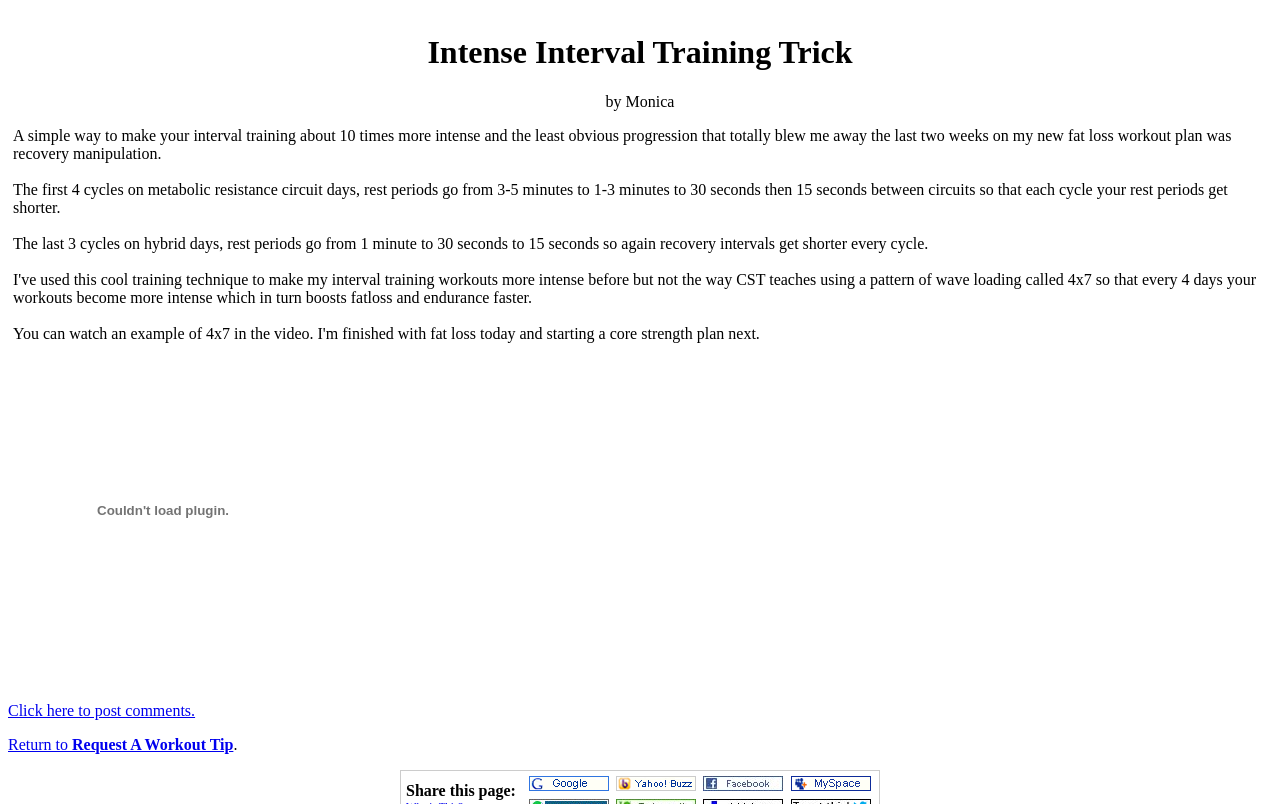What is the author's name?
Carefully examine the image and provide a detailed answer to the question.

The author's name is mentioned in the StaticText element with the text 'by Monica' at coordinates [0.473, 0.116, 0.527, 0.137].